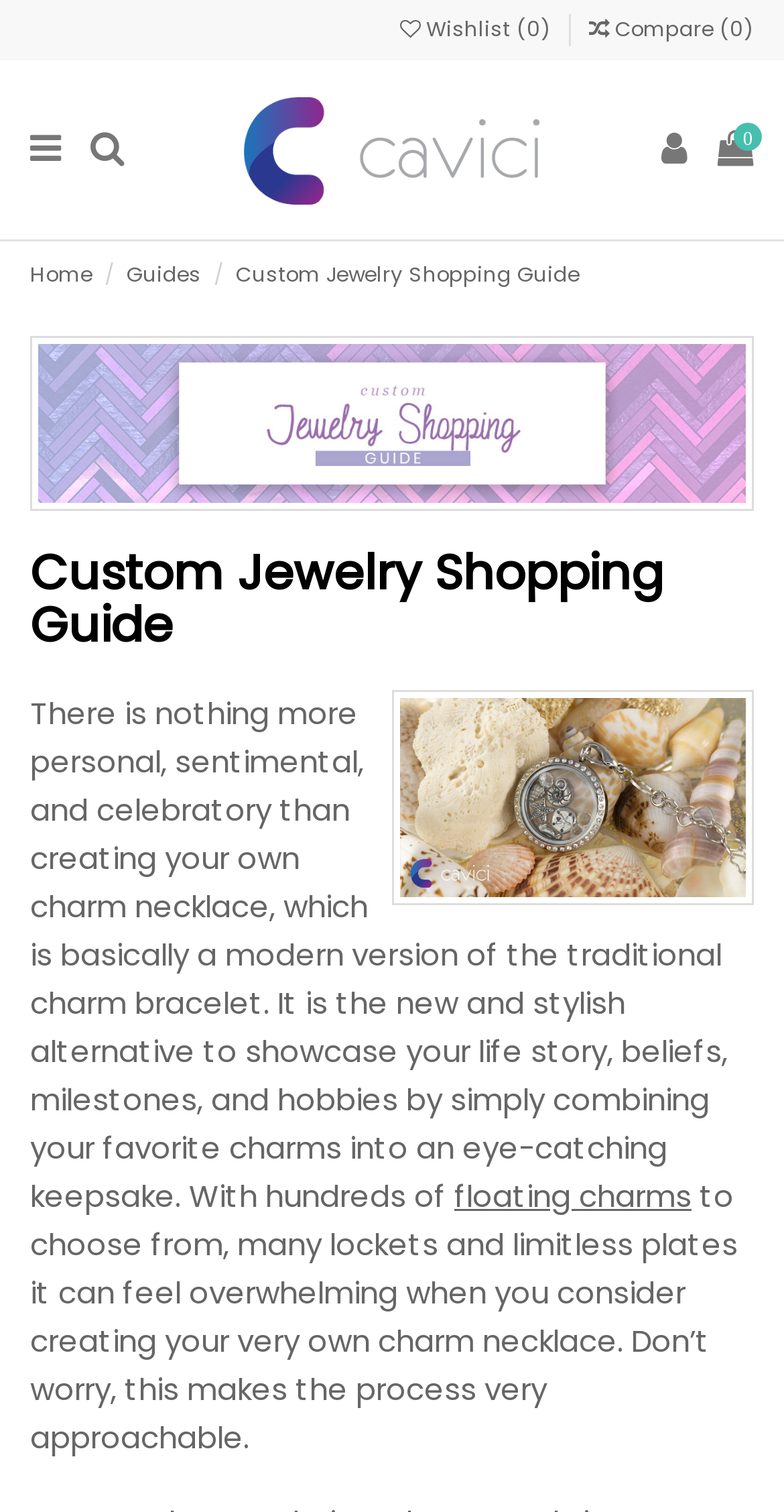Identify the bounding box coordinates for the UI element described as follows: November 2, 2006March 29, 2020. Use the format (top-left x, top-left y, bottom-right x, bottom-right y) and ensure all values are floating point numbers between 0 and 1.

None